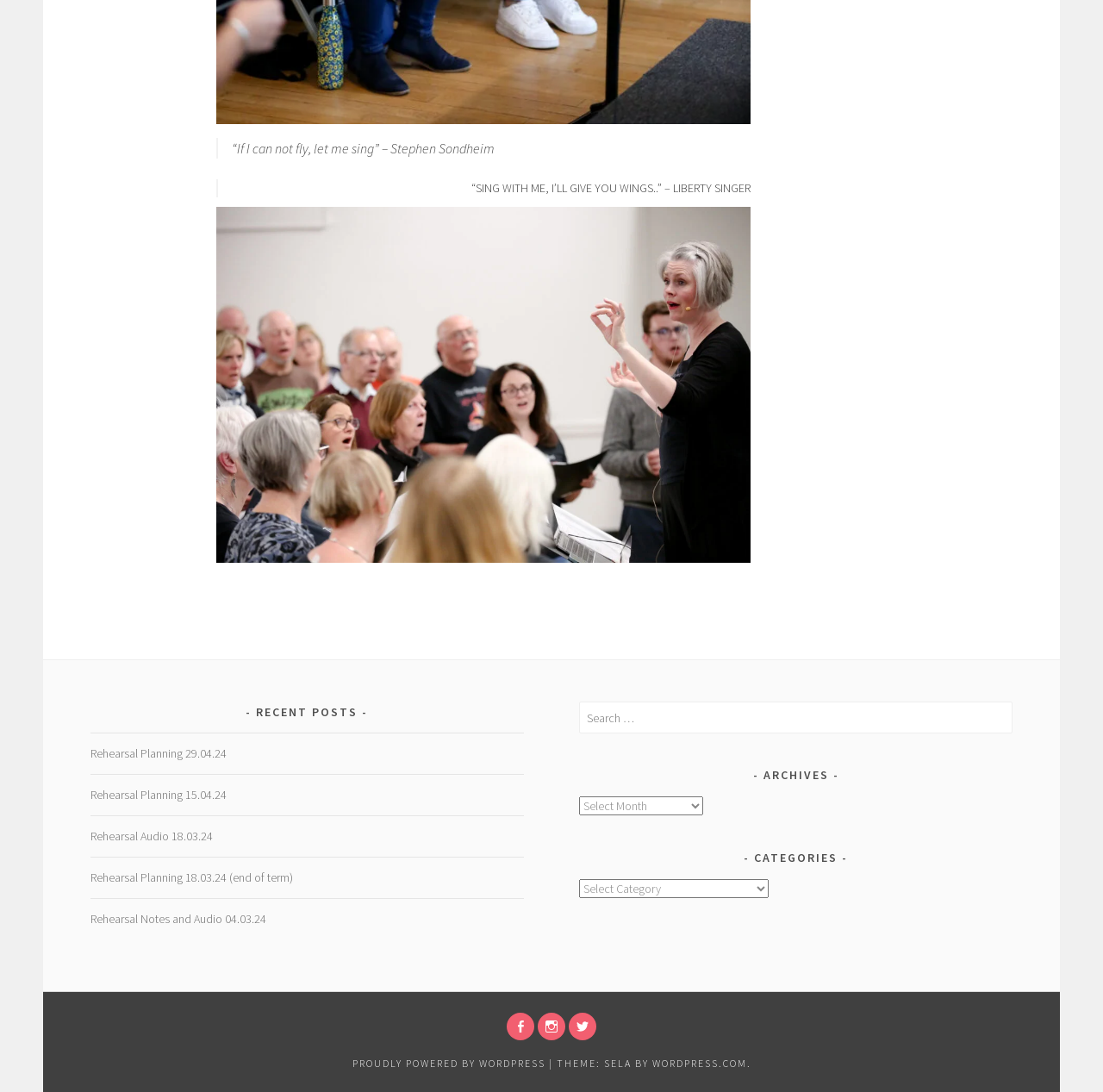Locate the bounding box coordinates of the area you need to click to fulfill this instruction: 'Search for something'. The coordinates must be in the form of four float numbers ranging from 0 to 1: [left, top, right, bottom].

[0.525, 0.643, 0.918, 0.672]